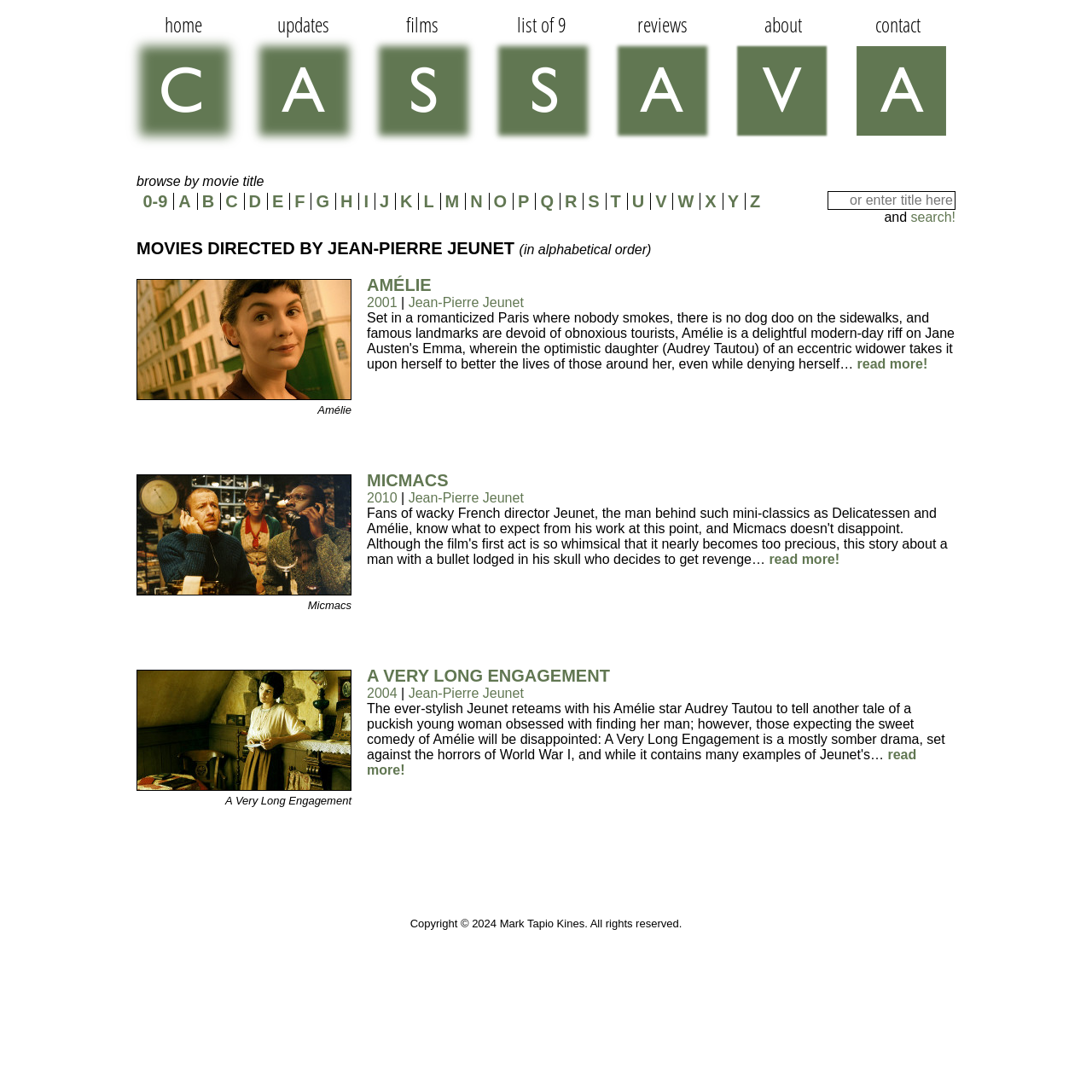Are the movies listed in alphabetical order?
Using the picture, provide a one-word or short phrase answer.

Yes